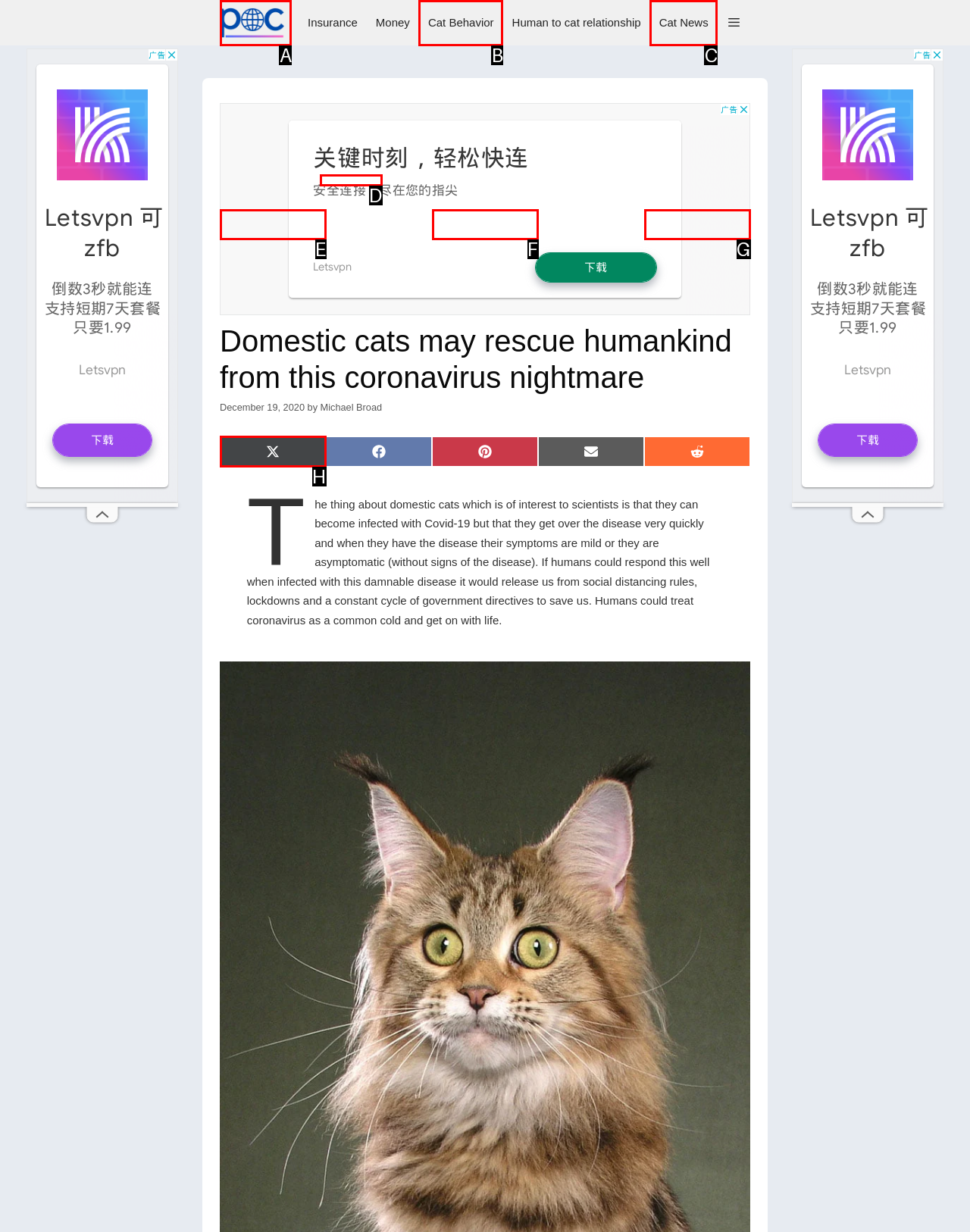Determine which option should be clicked to carry out this task: View items
State the letter of the correct choice from the provided options.

None